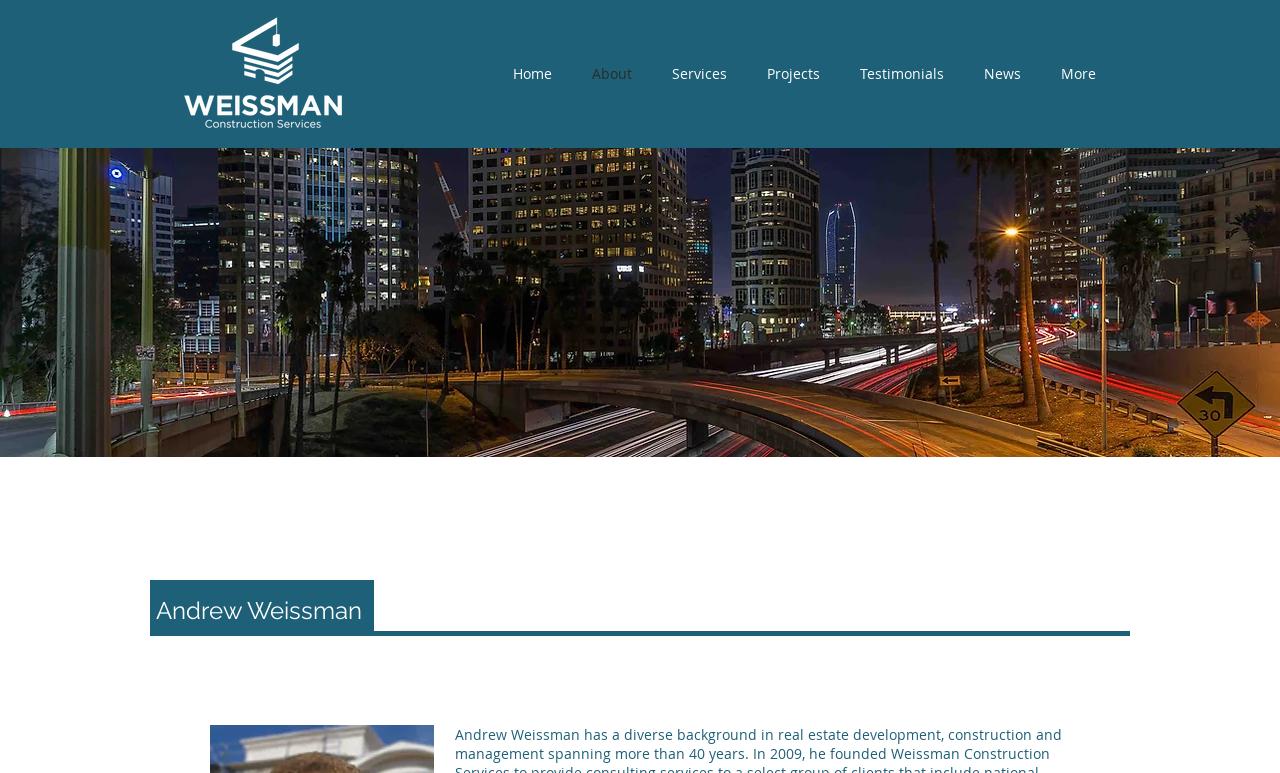Identify the bounding box coordinates for the UI element mentioned here: "Home". Provide the coordinates as four float values between 0 and 1, i.e., [left, top, right, bottom].

[0.385, 0.074, 0.447, 0.118]